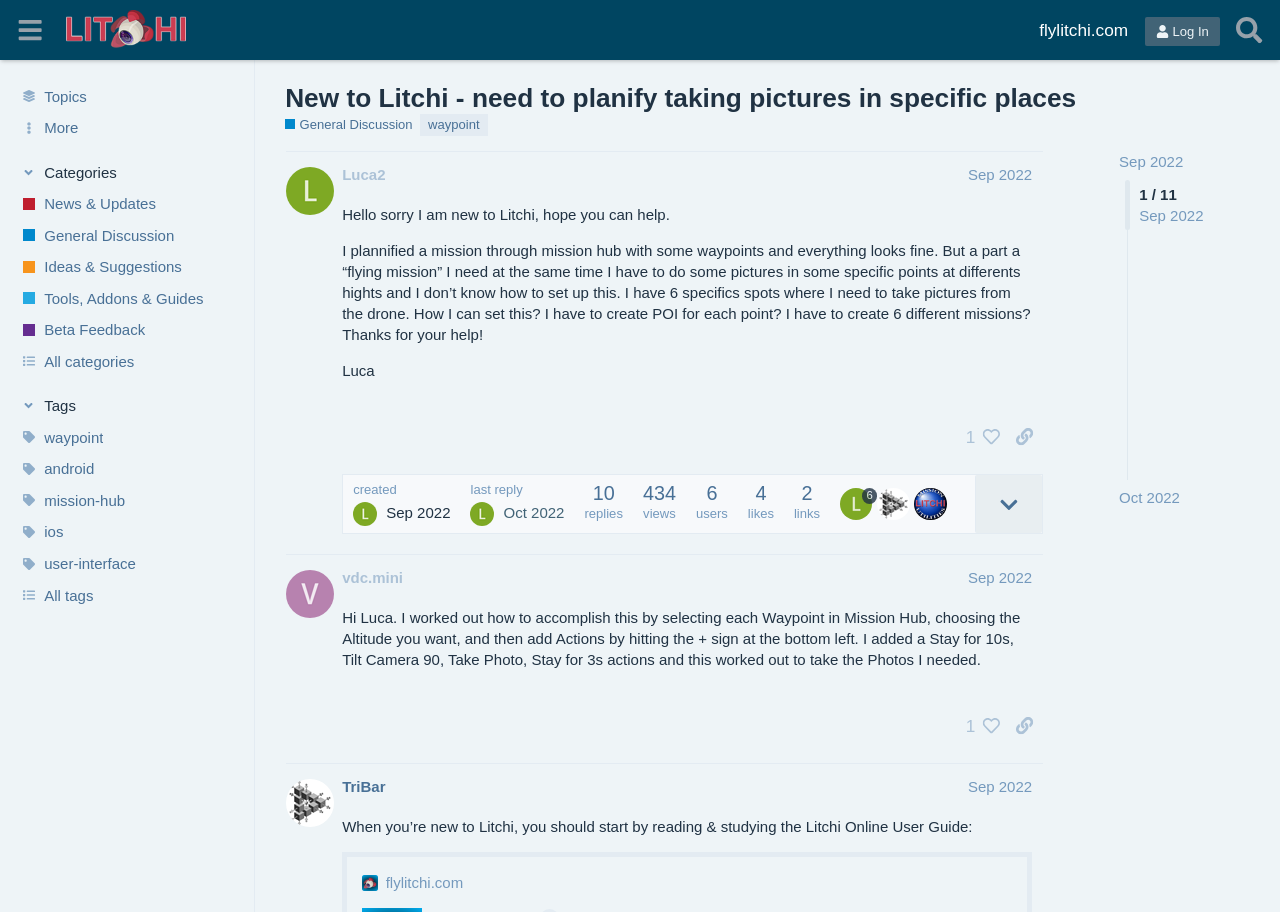Identify the bounding box coordinates of the clickable region to carry out the given instruction: "Check 'Latest News'".

None